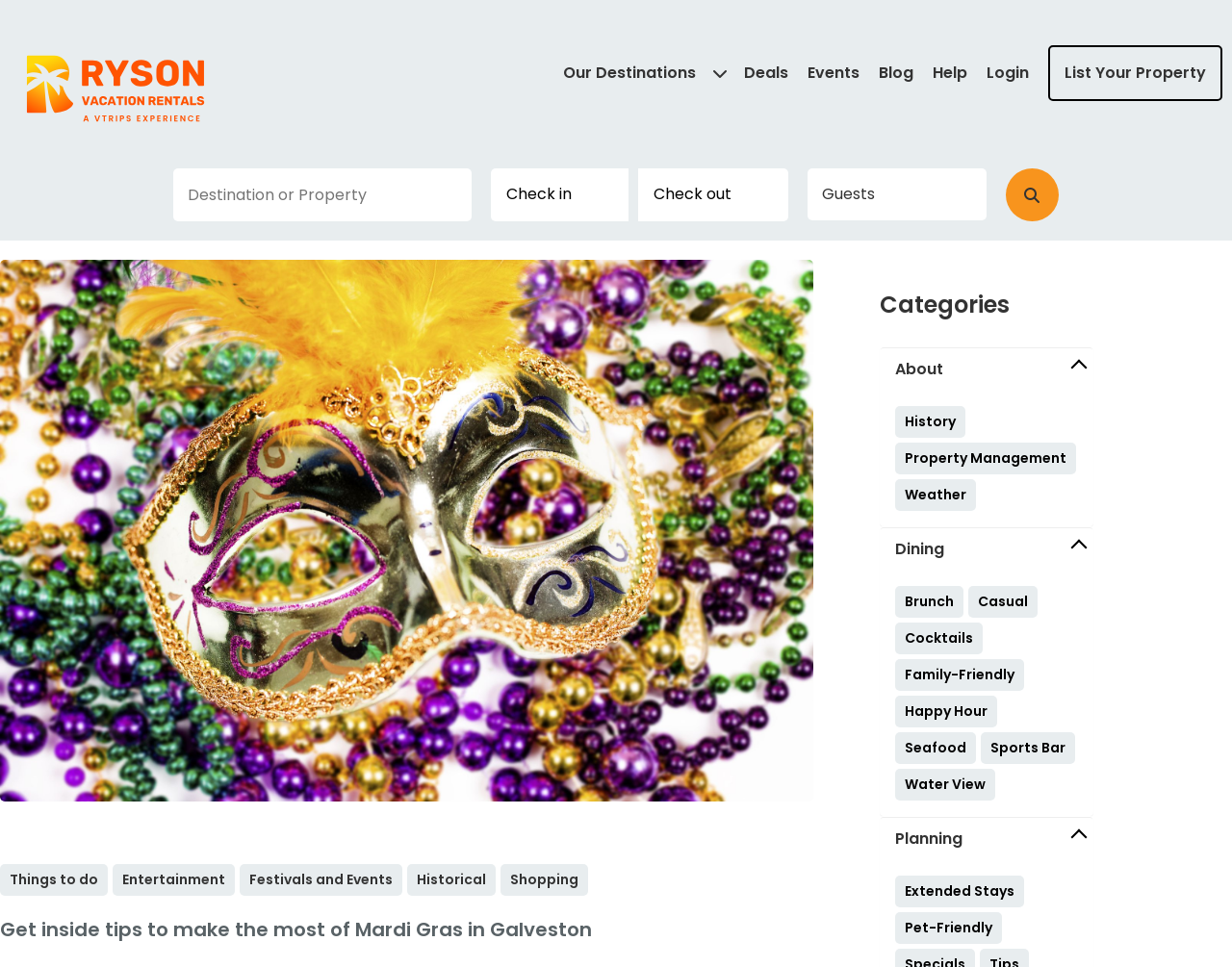Kindly determine the bounding box coordinates for the clickable area to achieve the given instruction: "Search for a destination or property".

[0.141, 0.174, 0.383, 0.229]